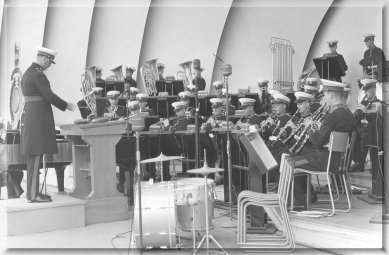Describe in detail everything you see in the image.

This black-and-white photograph captures a formal band performance, likely from the late 1950s. The scene features a conductor, dressed in military attire, leading a large band ensemble positioned on a stage set against a curved backdrop. The musicians, also attired in military uniforms, are seated with a variety of instruments including brass and woodwind instruments prominently displayed.

In the foreground, a grand piano can be seen, suggesting the inclusion of diverse musical arrangements. The band members appear focused and dedicated, creating an atmosphere of discipline and camaraderie. Notably, the setting seems to be outdoors, indicated by the open pavilion design, which enhances the ensemble's accessibility to an audience. 

This image is part of a historical collection shared by Colin "Noddy" Redfern, who reminisces about his experiences in this band during his service as a National Serviceman. The photograph reflects a moment of musical heritage and community spirit, resonating with the memories of the performers and the unique experiences related to their time in the band. For a larger view, viewers are encouraged to click on the image.